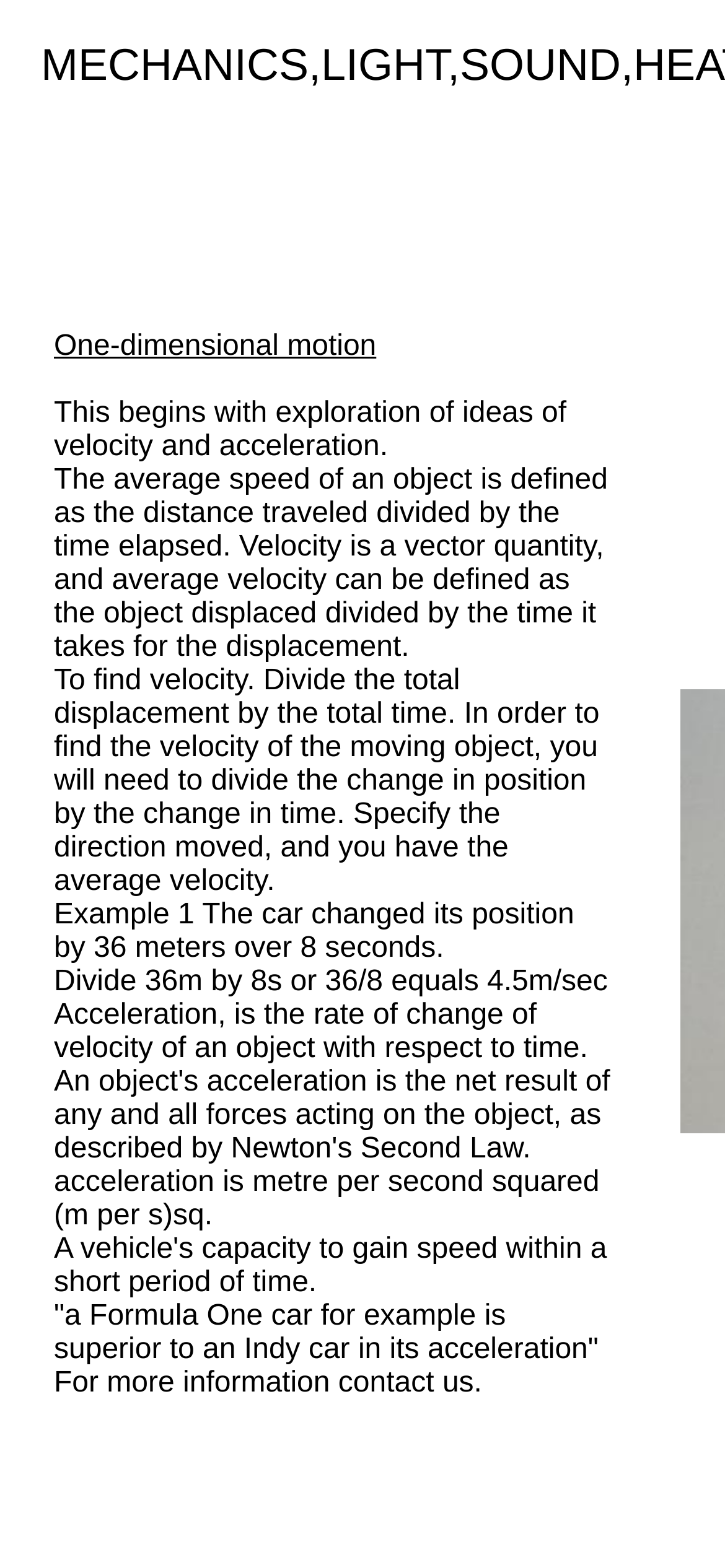Summarize the webpage comprehensively, mentioning all visible components.

The webpage is about physics, specifically focusing on one-dimensional motion. At the top, there is a heading that reads "One-dimensional motion". Below the heading, there is a brief introduction to the concept, explaining that it involves exploring ideas of velocity and acceleration.

Following the introduction, there are several paragraphs of text that provide more detailed information about velocity and acceleration. The text explains how to calculate average speed and velocity, including formulas and examples. For instance, one example shows how to find the velocity of a car that changed its position by 36 meters over 8 seconds.

Further down the page, there is a comparison between the acceleration of a Formula One car and an Indy car. Finally, at the bottom of the page, there is a call to action, inviting readers to contact the website for more information.

There are no images on the page, and the layout is dominated by blocks of text. The text is arranged in a single column, with each paragraph or section following the previous one in a vertical sequence.